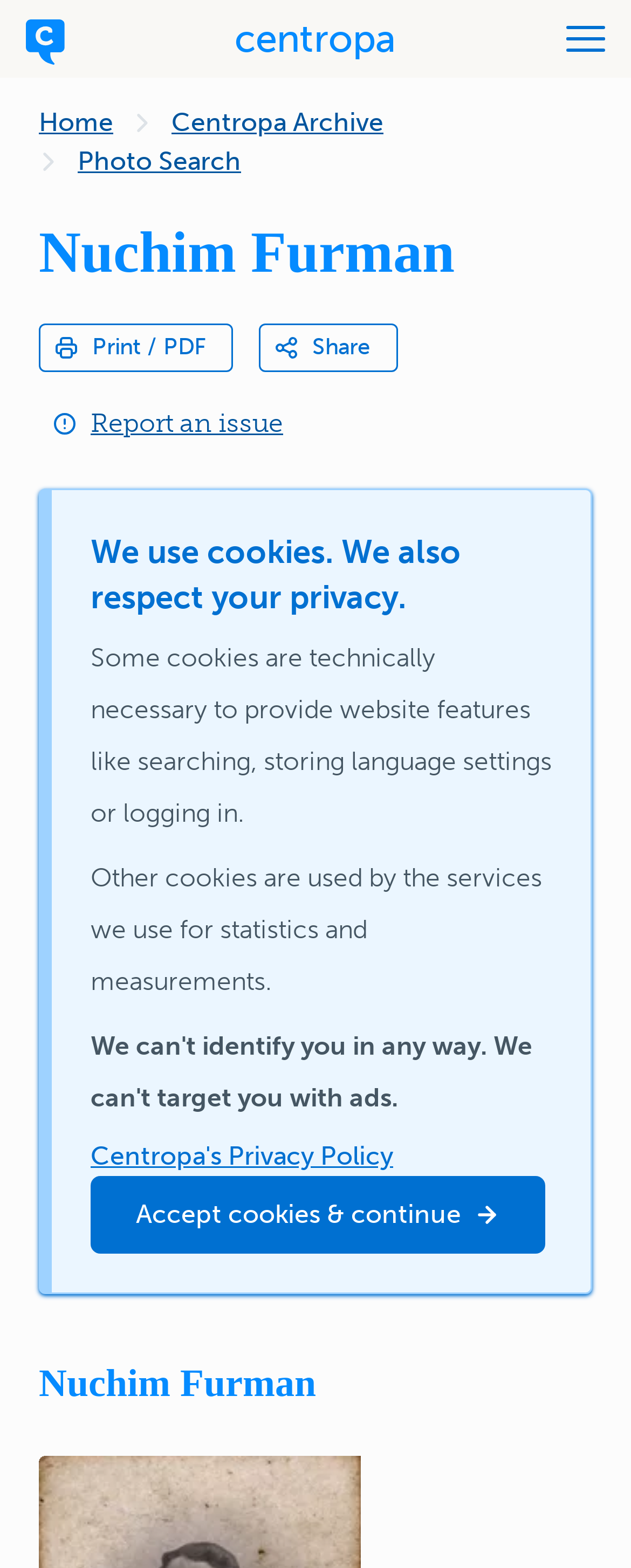Pinpoint the bounding box coordinates of the clickable area necessary to execute the following instruction: "search for photos". The coordinates should be given as four float numbers between 0 and 1, namely [left, top, right, bottom].

[0.123, 0.091, 0.382, 0.116]